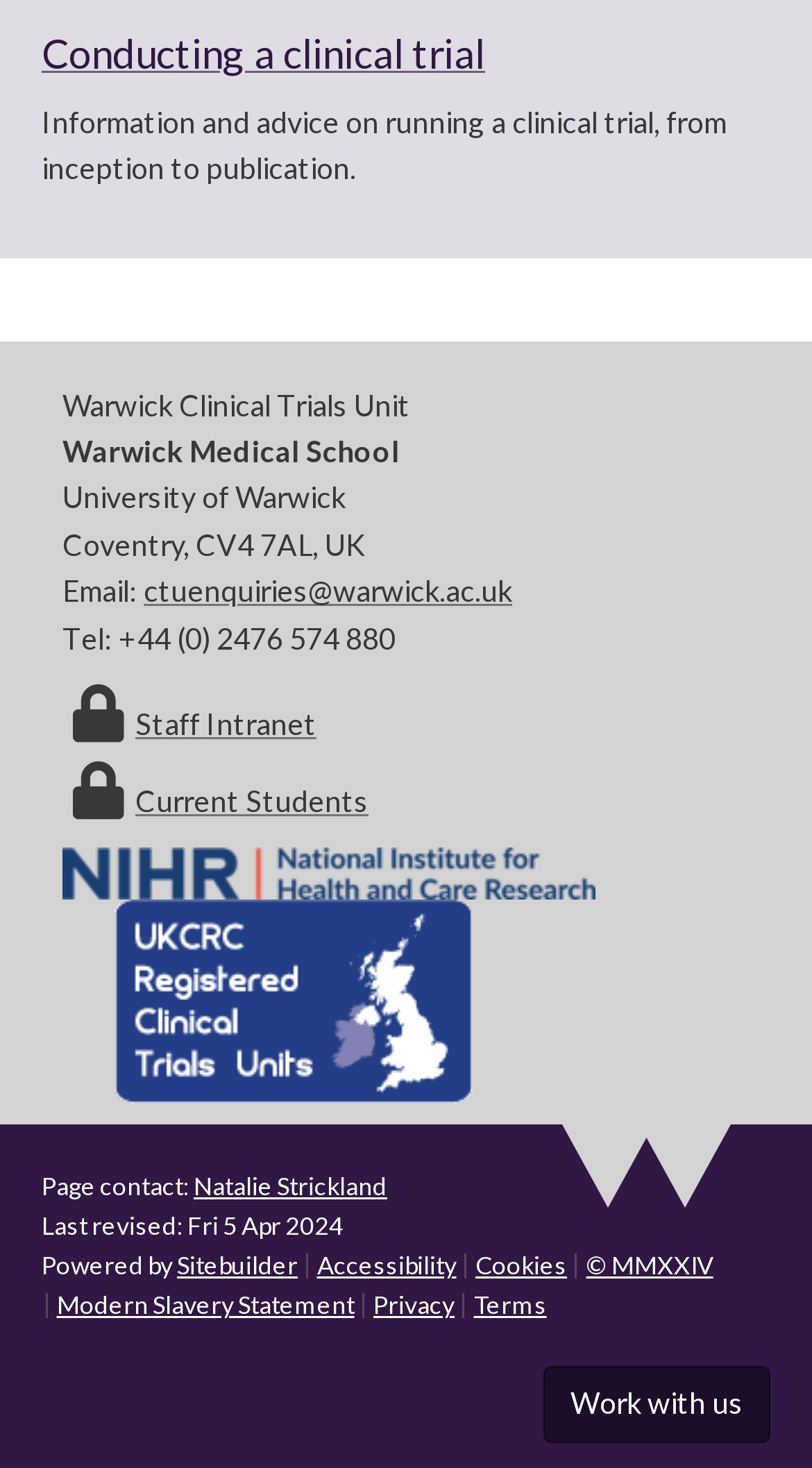What is the purpose of the webpage?
Based on the image, answer the question with a single word or brief phrase.

Information on conducting a clinical trial